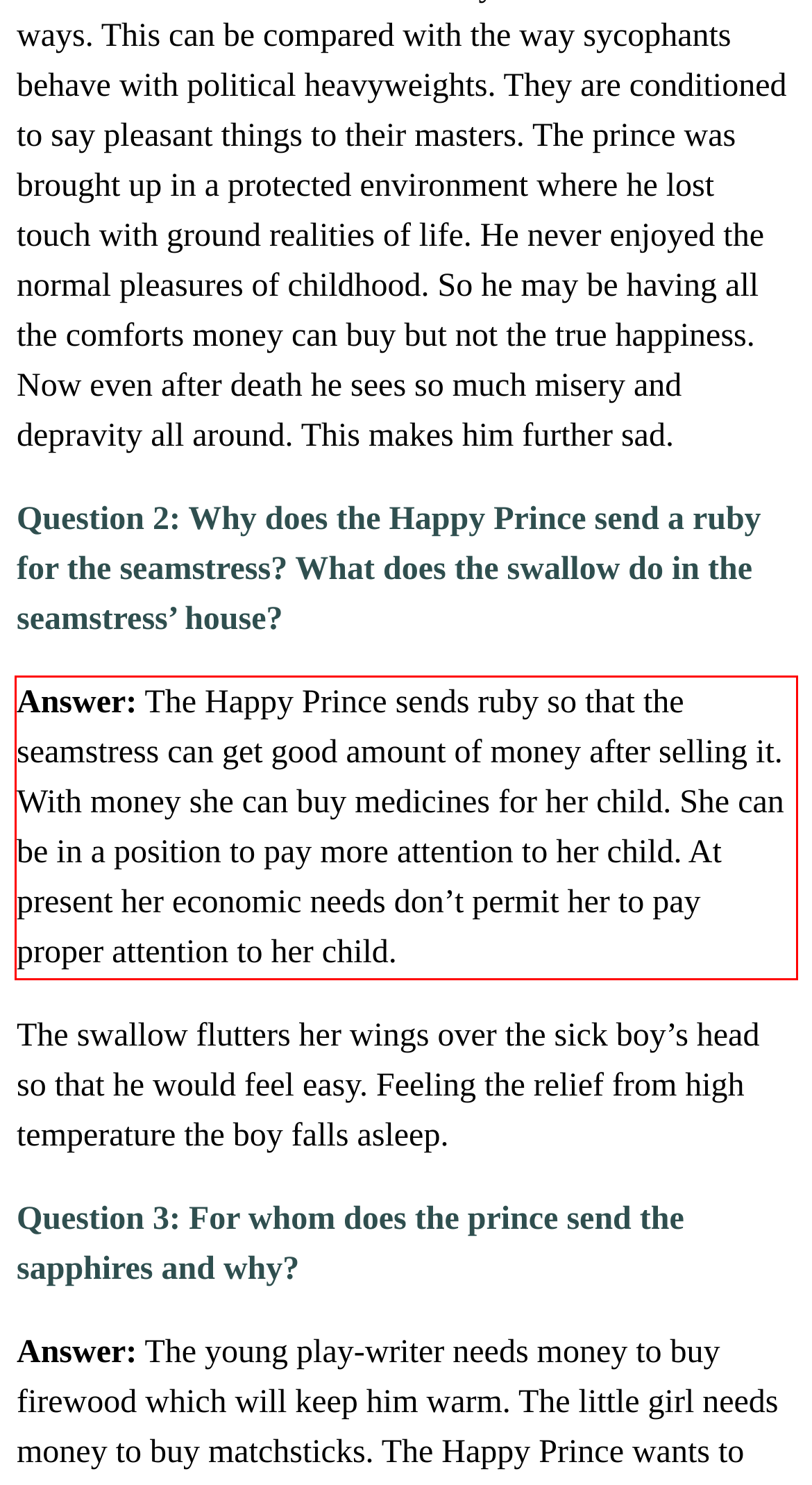Identify the text inside the red bounding box on the provided webpage screenshot by performing OCR.

Answer: The Happy Prince sends ruby so that the seamstress can get good amount of money after selling it. With money she can buy medicines for her child. She can be in a position to pay more attention to her child. At present her economic needs don’t permit her to pay proper attention to her child.